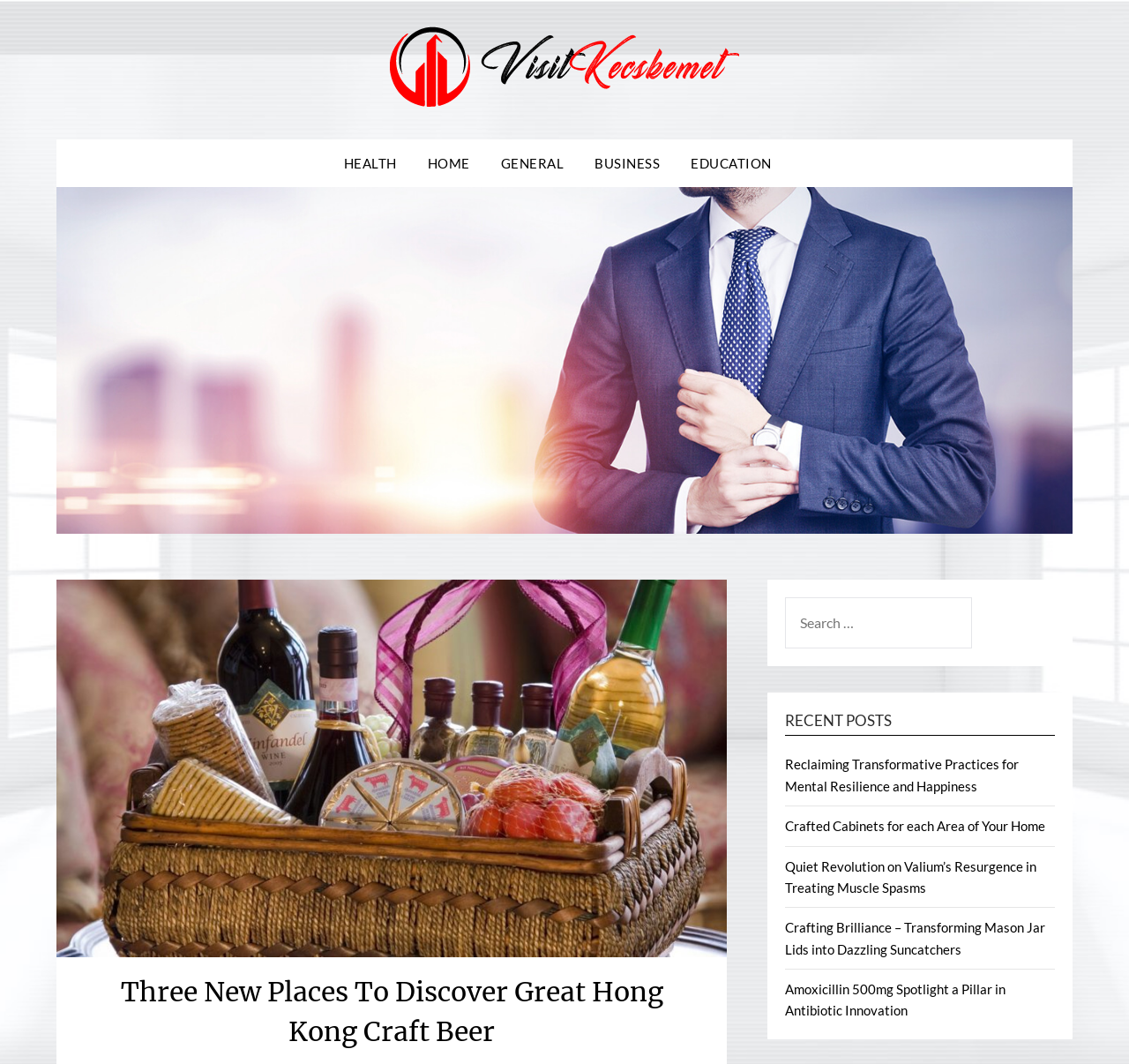What is the topic of the main article?
Please elaborate on the answer to the question with detailed information.

The main heading on the webpage is 'Three New Places To Discover Great Hong Kong Craft Beer', which suggests that the topic of the main article is about discovering great Hong Kong craft beer.